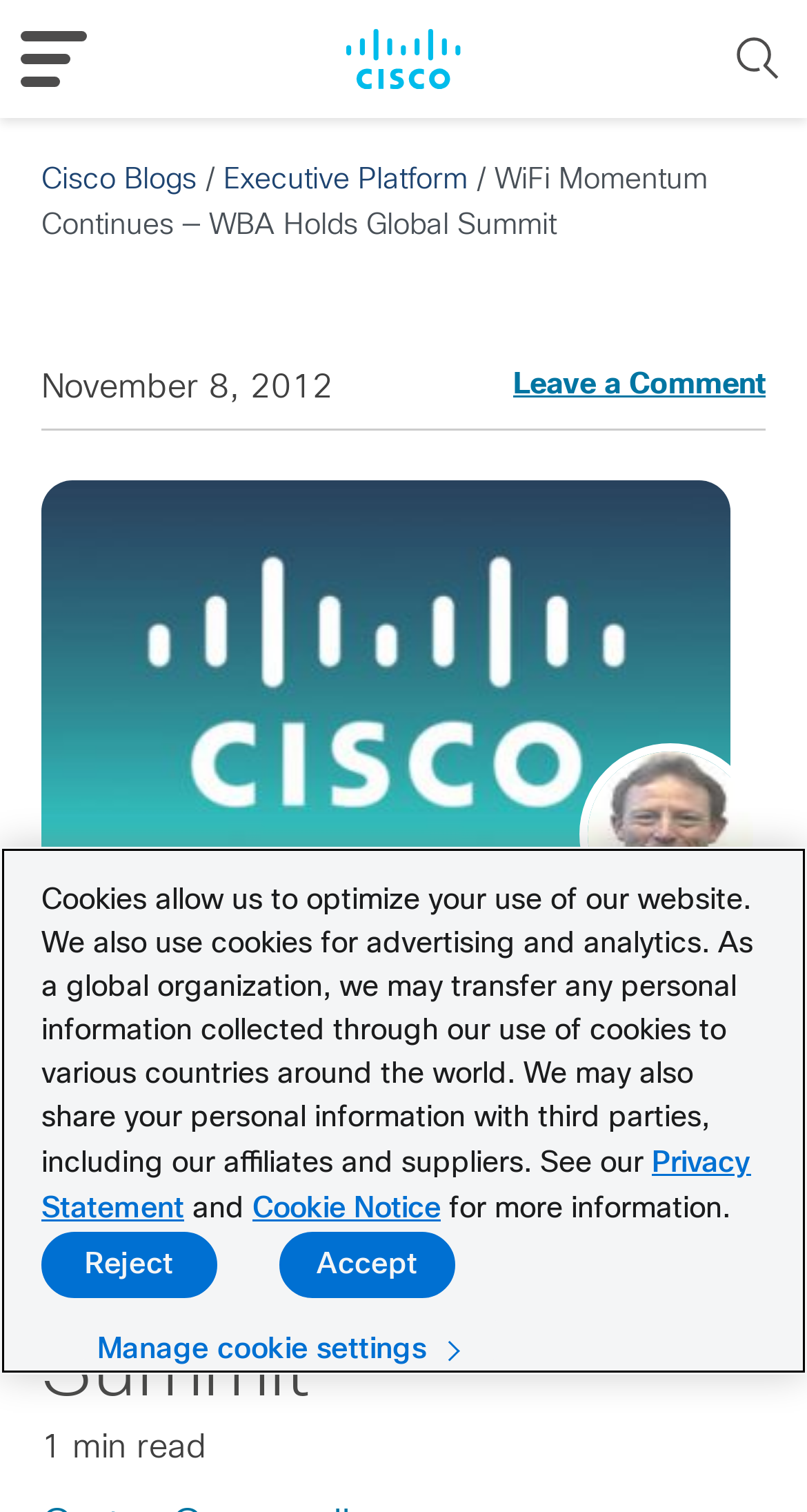Using the information shown in the image, answer the question with as much detail as possible: What is the date of the article?

I determined the date of the article by looking at the top of the article, where it says 'November 8, 2012'. This suggests that the article was published on this date.